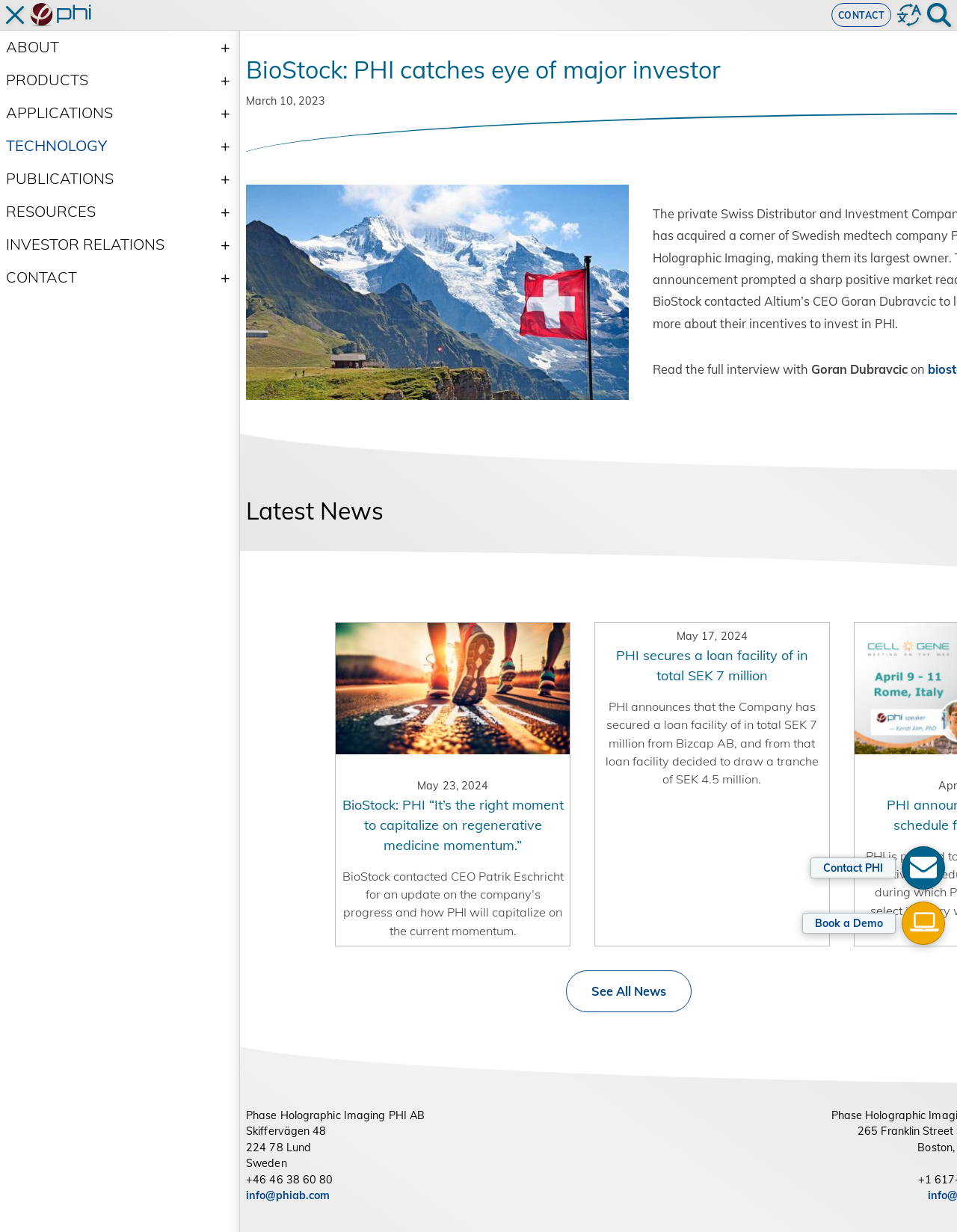What is the date of the article about PHI catching the eye of a major investor?
Give a detailed response to the question by analyzing the screenshot.

The answer can be found in the article section of the webpage, where the date 'March 10, 2023' is mentioned below the title 'BioStock: PHI catches eye of major investor'.